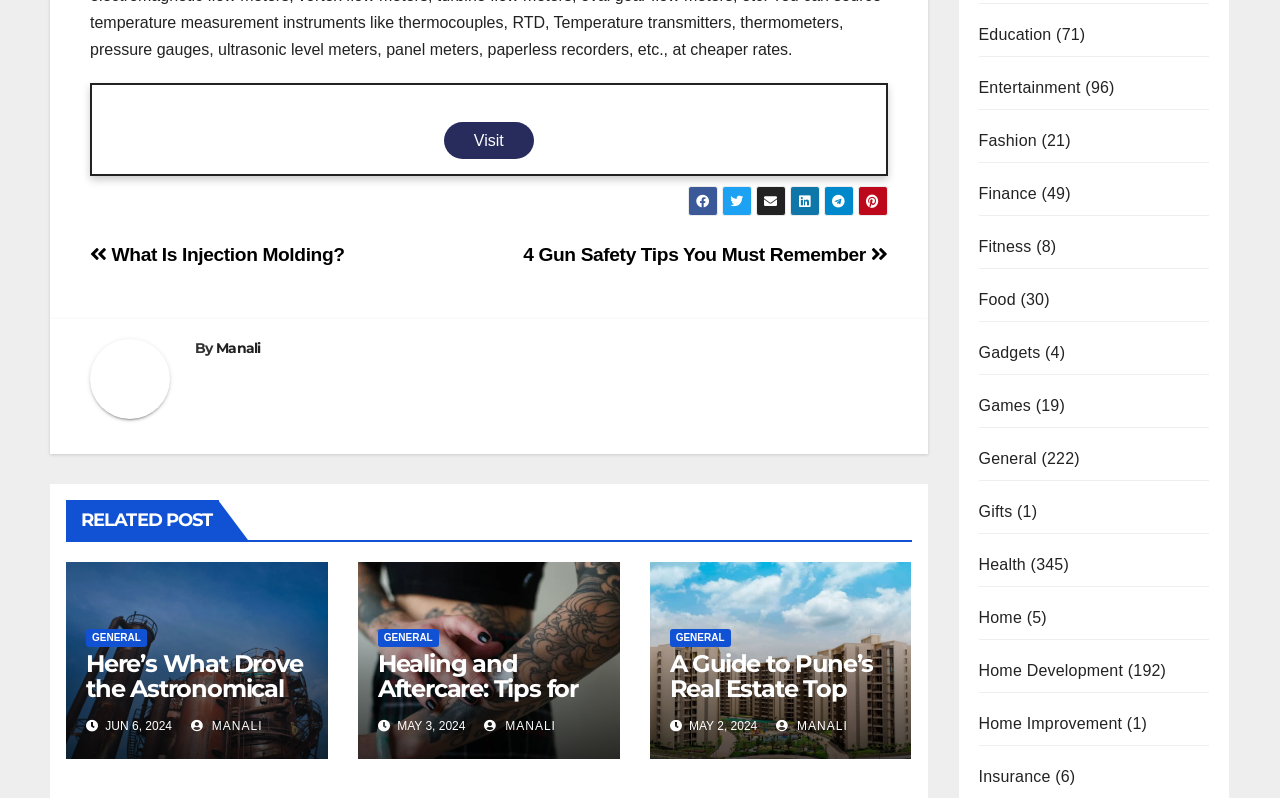Given the webpage screenshot, identify the bounding box of the UI element that matches this description: "Home".

[0.764, 0.763, 0.798, 0.784]